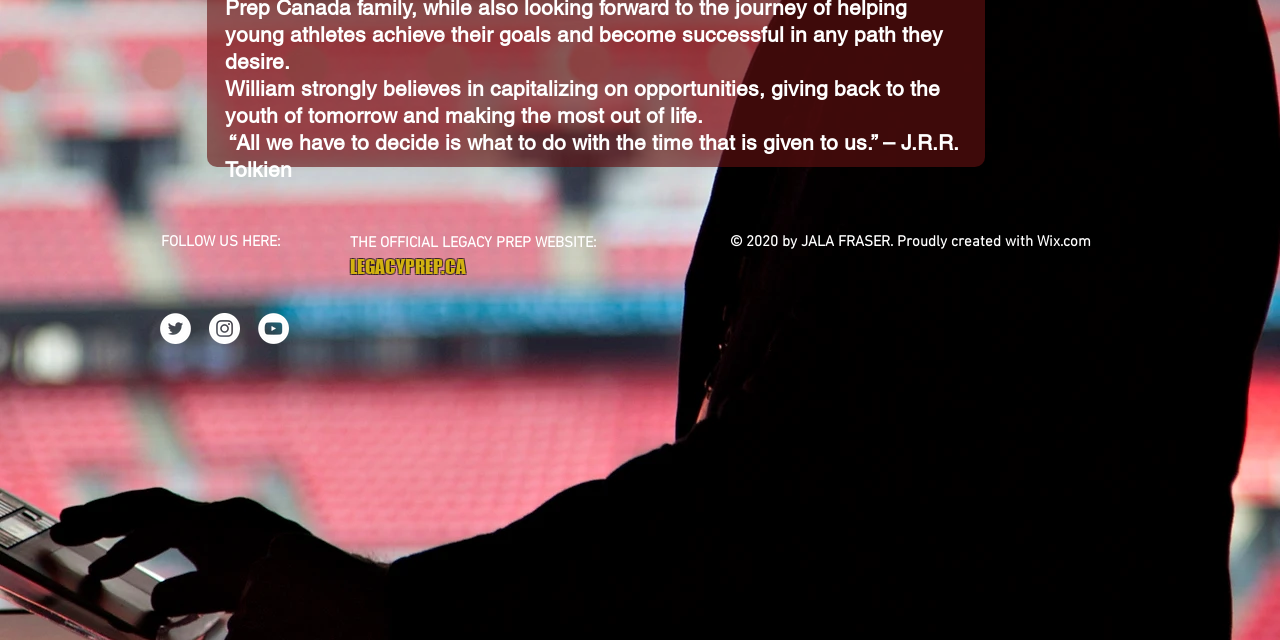Using the element description: "LEGACYPREP.CA", determine the bounding box coordinates. The coordinates should be in the format [left, top, right, bottom], with values between 0 and 1.

[0.273, 0.398, 0.364, 0.434]